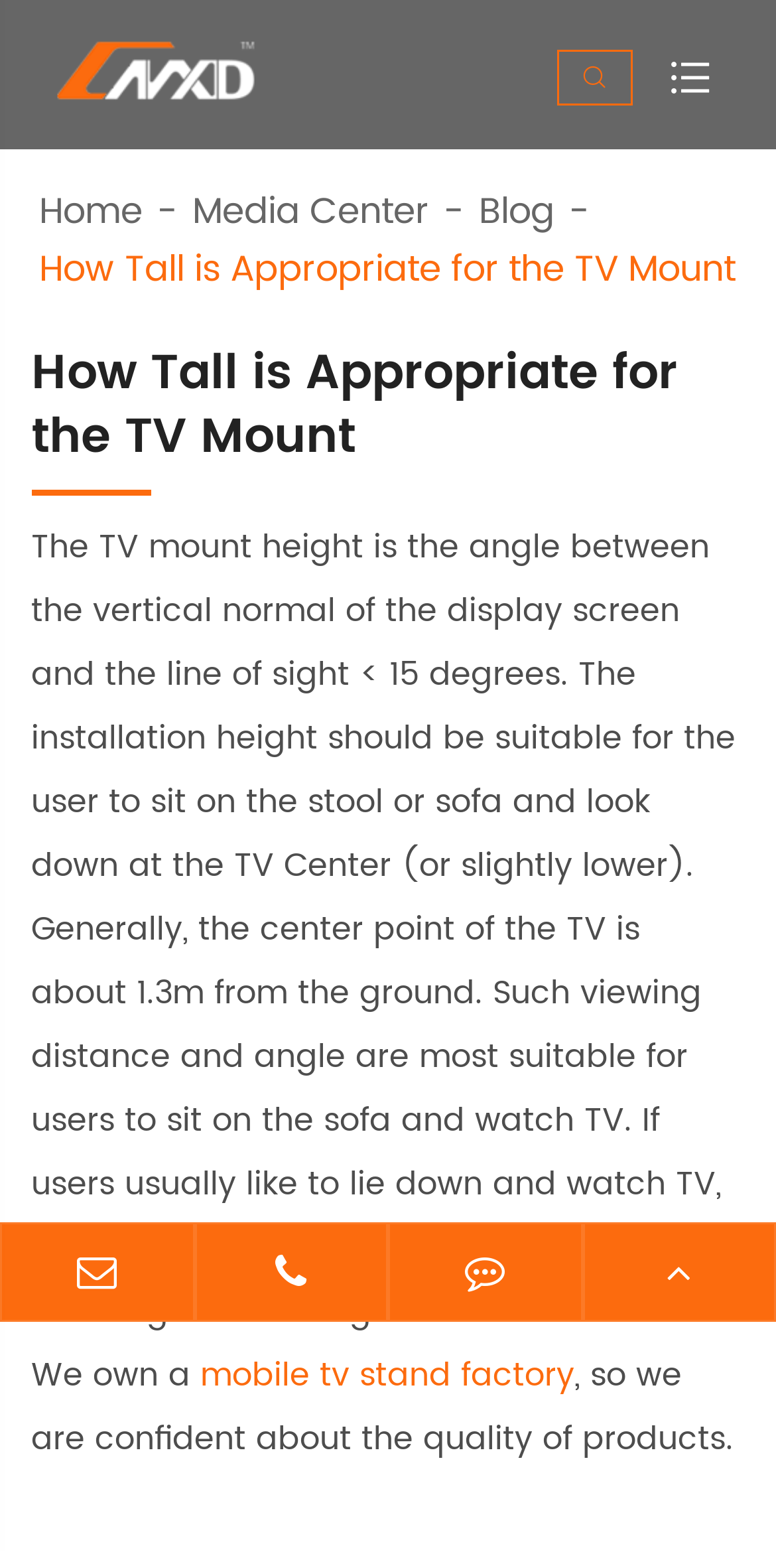Describe all the significant parts and information present on the webpage.

The webpage is about determining the appropriate height for a TV mount. At the top left, there is a company logo and a link to the company's website, "Wuhu Xingdian Industry And Trading Co., Ltd.". 

On the top right, there are several icons, including a search icon, a bell icon, and a user icon. Below these icons, there is a navigation menu with links to "Home", "Media Center", "Blog", and the current page, "How Tall is Appropriate for the TV Mount". 

The main content of the page is a detailed article about TV mount height. The article starts with a heading "How Tall is Appropriate for the TV Mount" and explains that the ideal TV mount height is the angle between the vertical normal of the display screen and the line of sight, which should be less than 15 degrees. The article also provides guidance on how to determine the suitable installation height based on the user's viewing habits. 

At the bottom of the article, there is a link to "mobile tv stand factory" and a statement about the company's confidence in their product quality. On the bottom right, there are social media links, a "Feedback" link, and a "TOP" link that likely takes the user back to the top of the page.